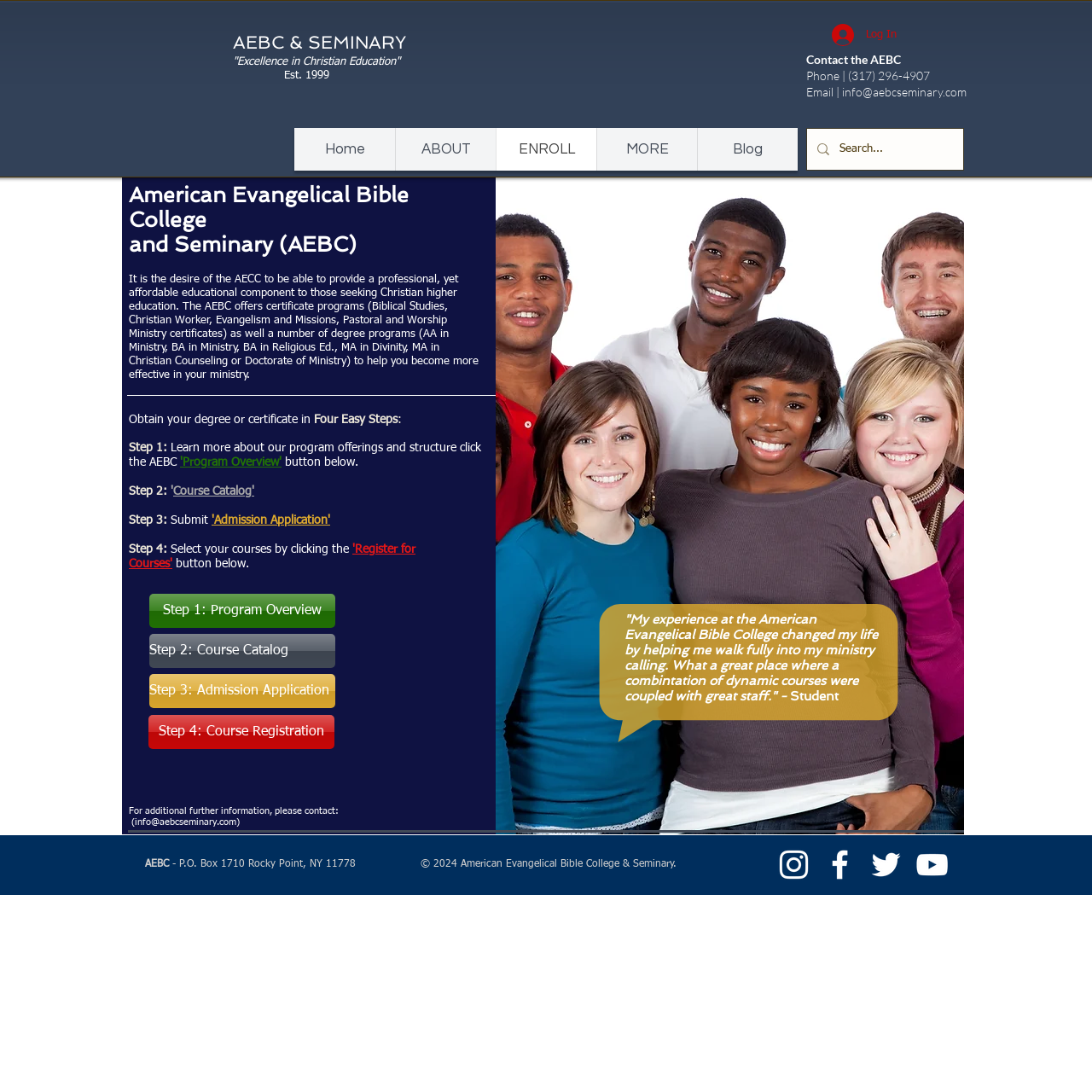Using the information from the screenshot, answer the following question thoroughly:
What is the purpose of the AEBC?

I found the answer by looking at the static text element 'It is the desire of the AECC to be able to provide a professional, yet affordable educational component to those seeking Christian higher education.' which is a child of the main element. This text describes the purpose of the AEBC, indicating that it aims to provide professional and affordable Christian education.